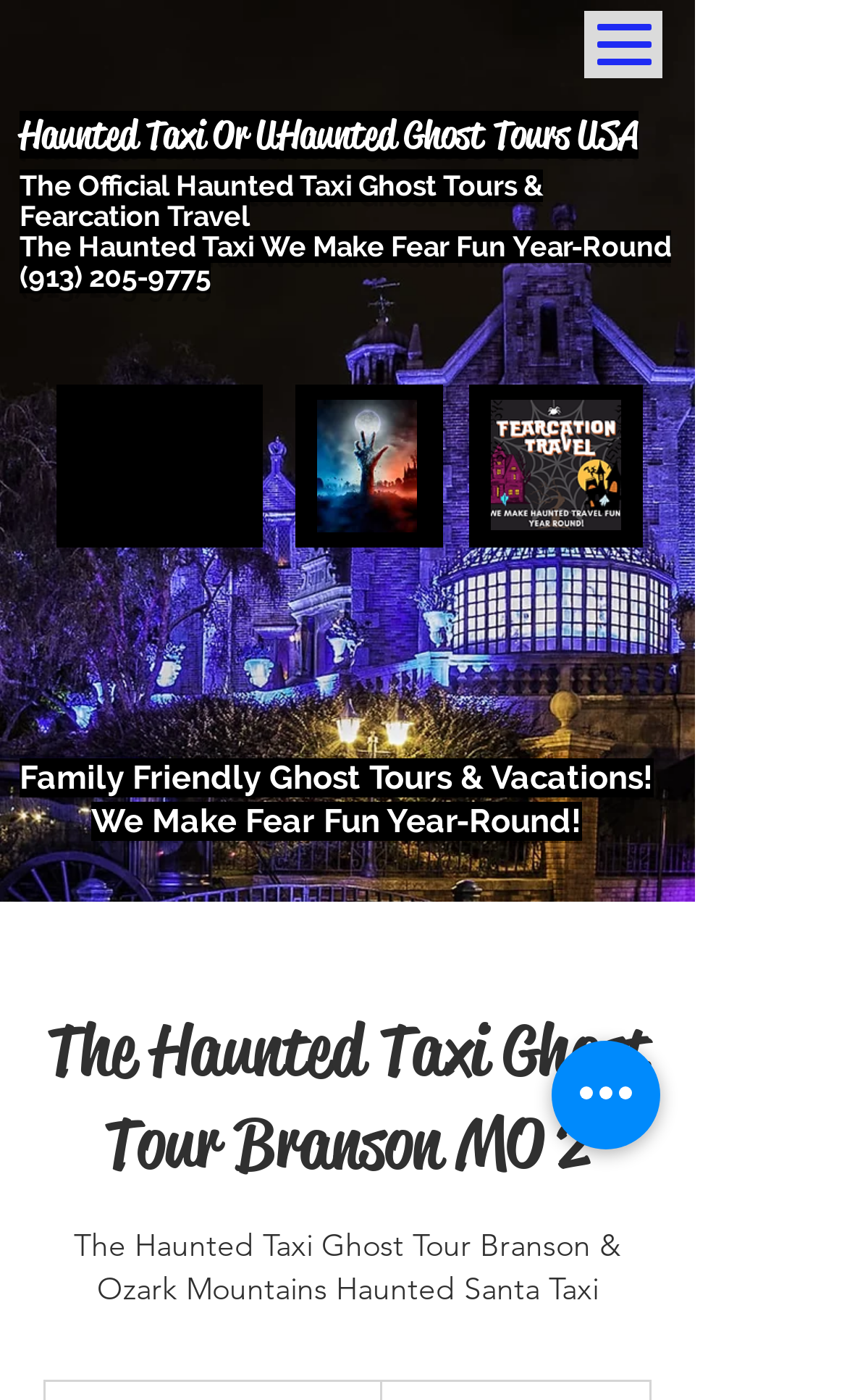What is the phone number for Haunted Taxi Ghost Tours?
Please provide a comprehensive answer based on the contents of the image.

I found the phone number by looking at the heading element that contains the company name and description, and then found the link element that contains the phone number.